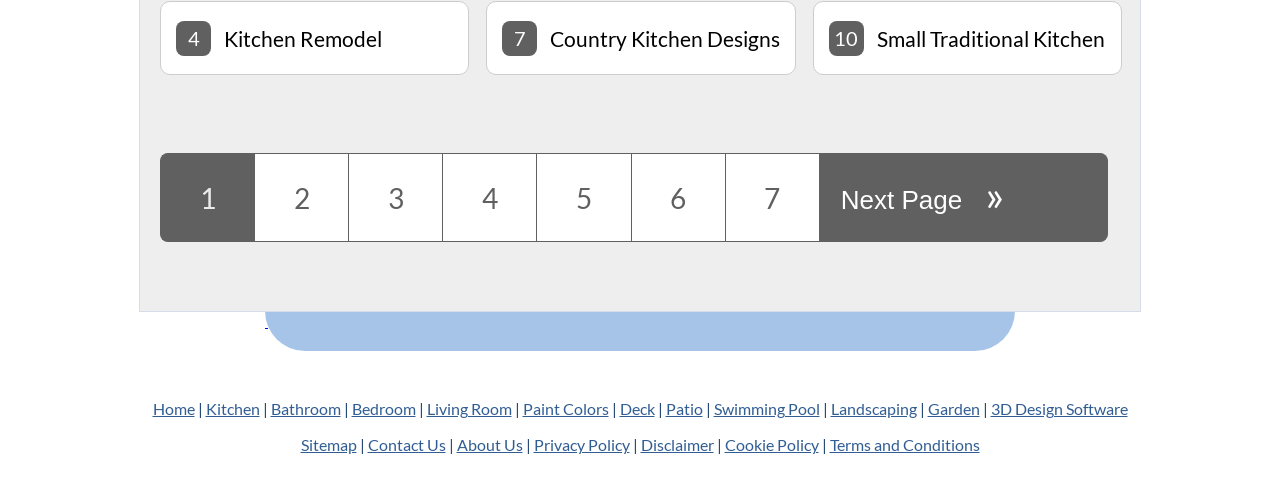Please locate the bounding box coordinates of the region I need to click to follow this instruction: "Click the 'Home' link".

None